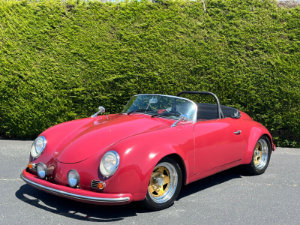What type of wheels does the car have?
Please provide a comprehensive answer based on the visual information in the image.

The car's stylish alloy wheels are a notable feature, adding to its sporty appeal and complementing its sleek design.